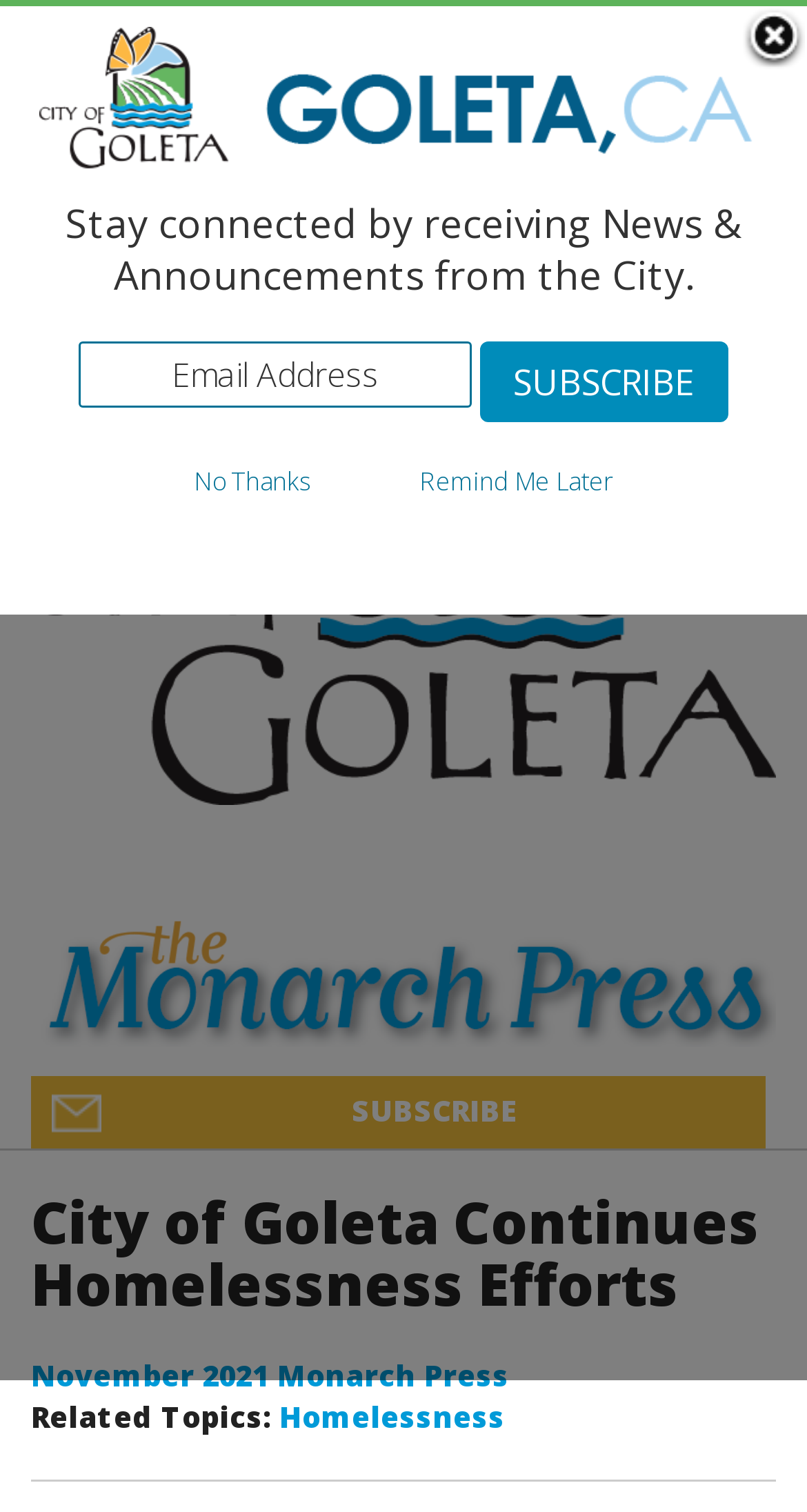How many buttons are there in the subscription dialog? Using the information from the screenshot, answer with a single word or phrase.

3